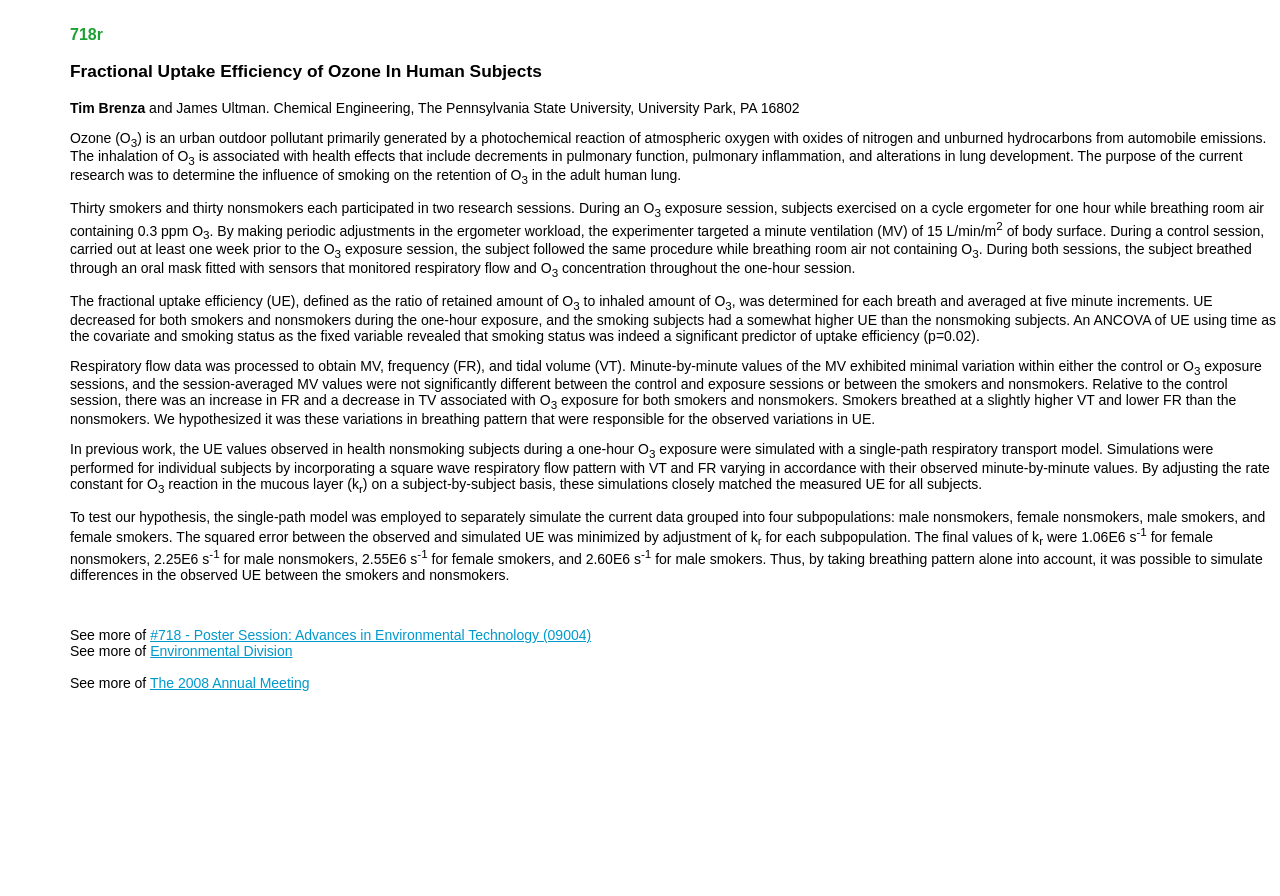Provide a brief response to the question below using a single word or phrase: 
What was the purpose of the control session?

To breathe room air not containing O3